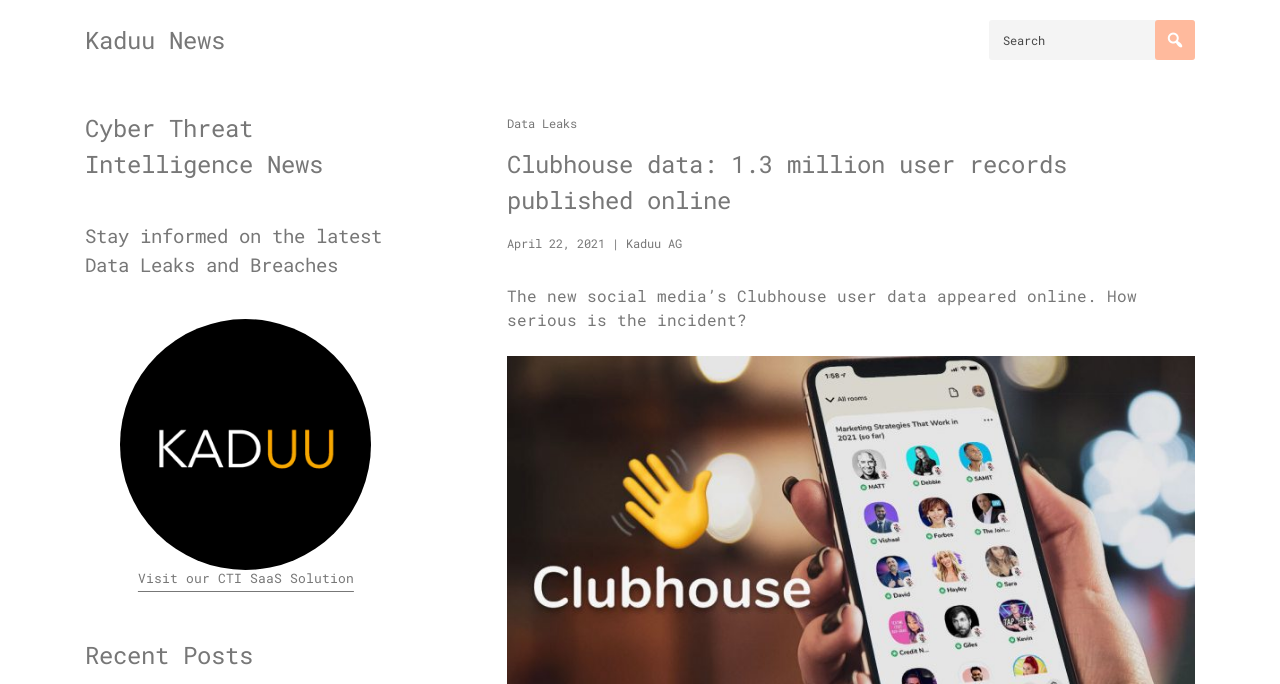Give an in-depth explanation of the webpage layout and content.

The webpage appears to be a news article from Kaduu News, with a focus on a data leak incident involving Clubhouse user data. At the top left of the page, there is a link to the Kaduu News website. Next to it, there is a search bar with a search button on the right side.

Below the search bar, there is a header section with several links and headings. The main heading reads "Clubhouse data: 1.3 million user records published online". Below this heading, there is a subheading that summarizes the article, stating that Clubhouse user data has appeared online and questioning the severity of the incident.

To the right of the main heading, there is a time stamp indicating that the article was published on April 22, 2021. Next to the time stamp, there is a link to Kaduu AG.

The article is divided into sections, with headings such as "Cyber Threat Intelligence News", "Stay informed on the latest Data Leaks and Breaches", and "Recent Posts". There is also a figure with a link to kaduu.io, which appears to be an image with a link to the website.

At the bottom of the page, there is a heading that reads "Visit our CTI SaaS Solution" with a link to the solution. The page has a total of 7 headings, 7 links, 1 search bar, 1 button, 1 image, and 2 static text elements.